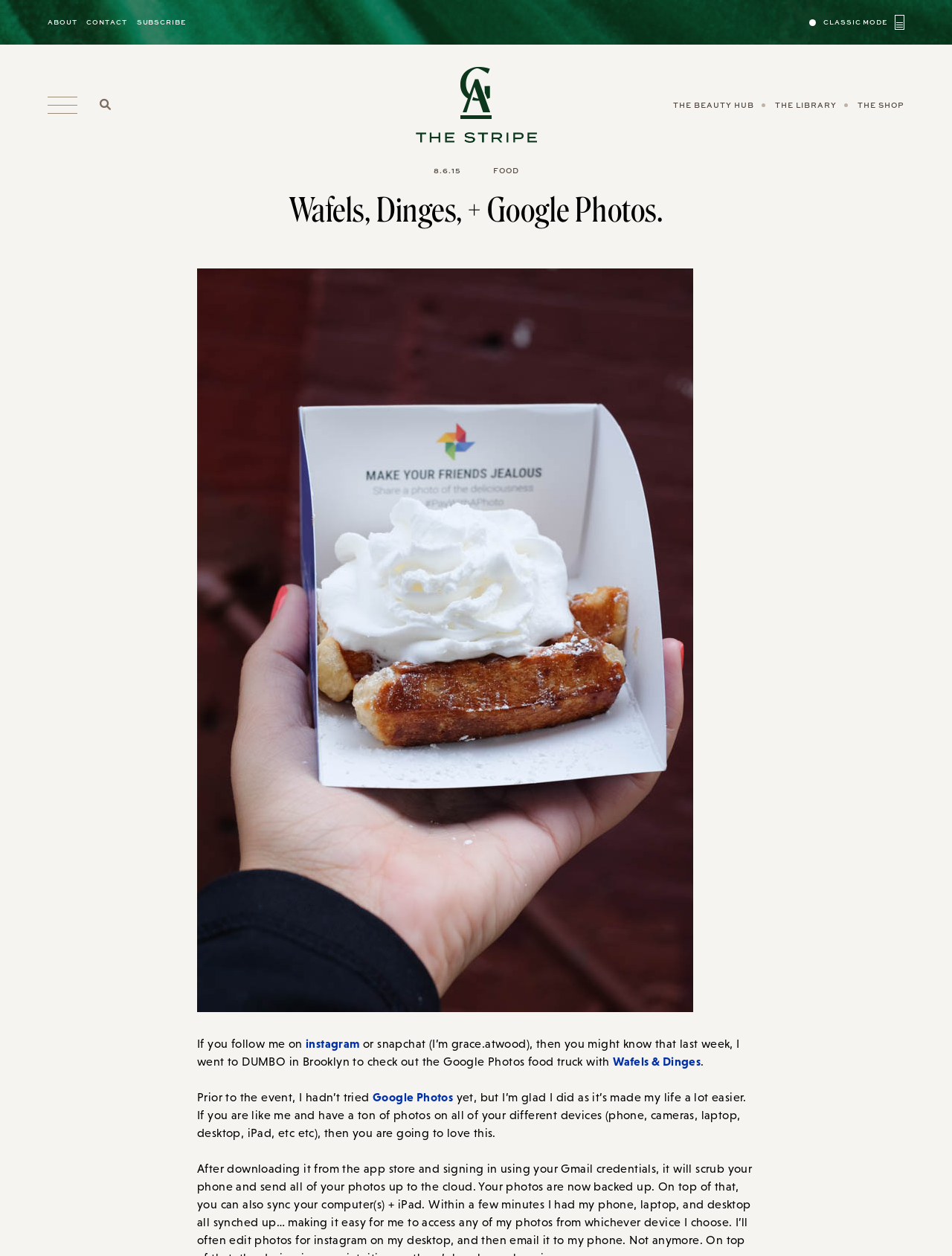Please provide a short answer using a single word or phrase for the question:
What is the name of the food truck?

Google Photos food truck